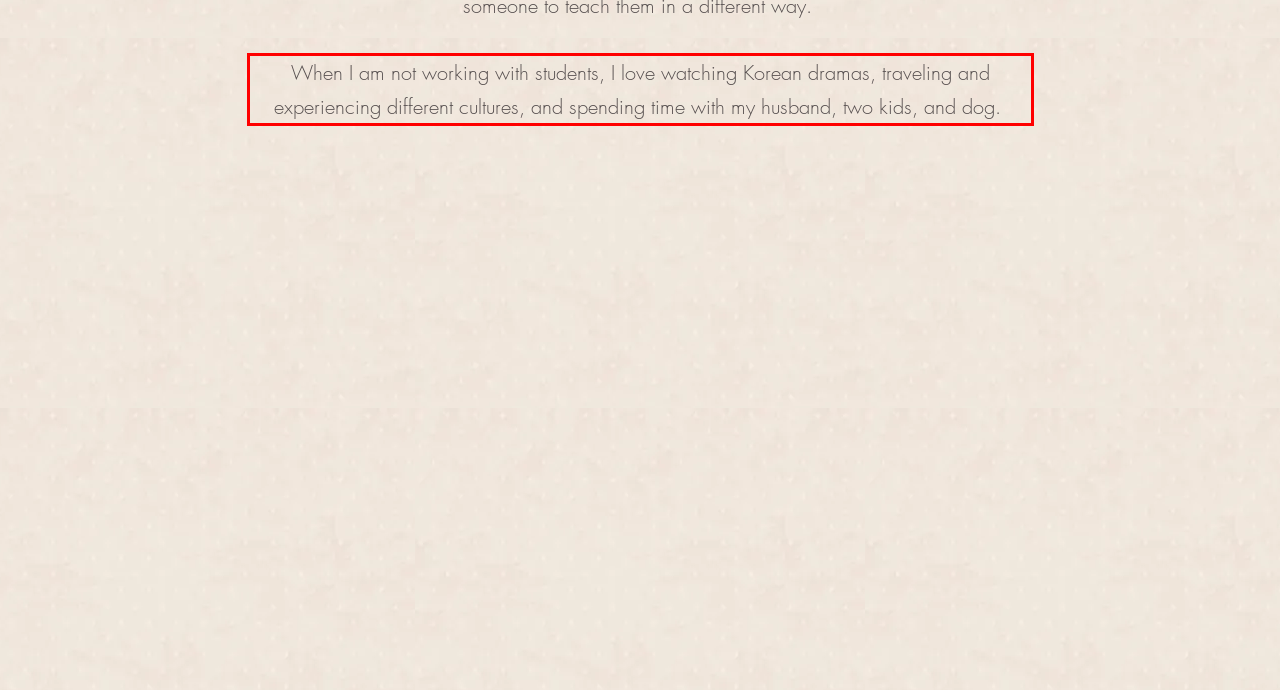Please identify and extract the text from the UI element that is surrounded by a red bounding box in the provided webpage screenshot.

When I am not working with students, I love watching Korean dramas, traveling and experiencing different cultures, and spending time with my husband, two kids, and dog.